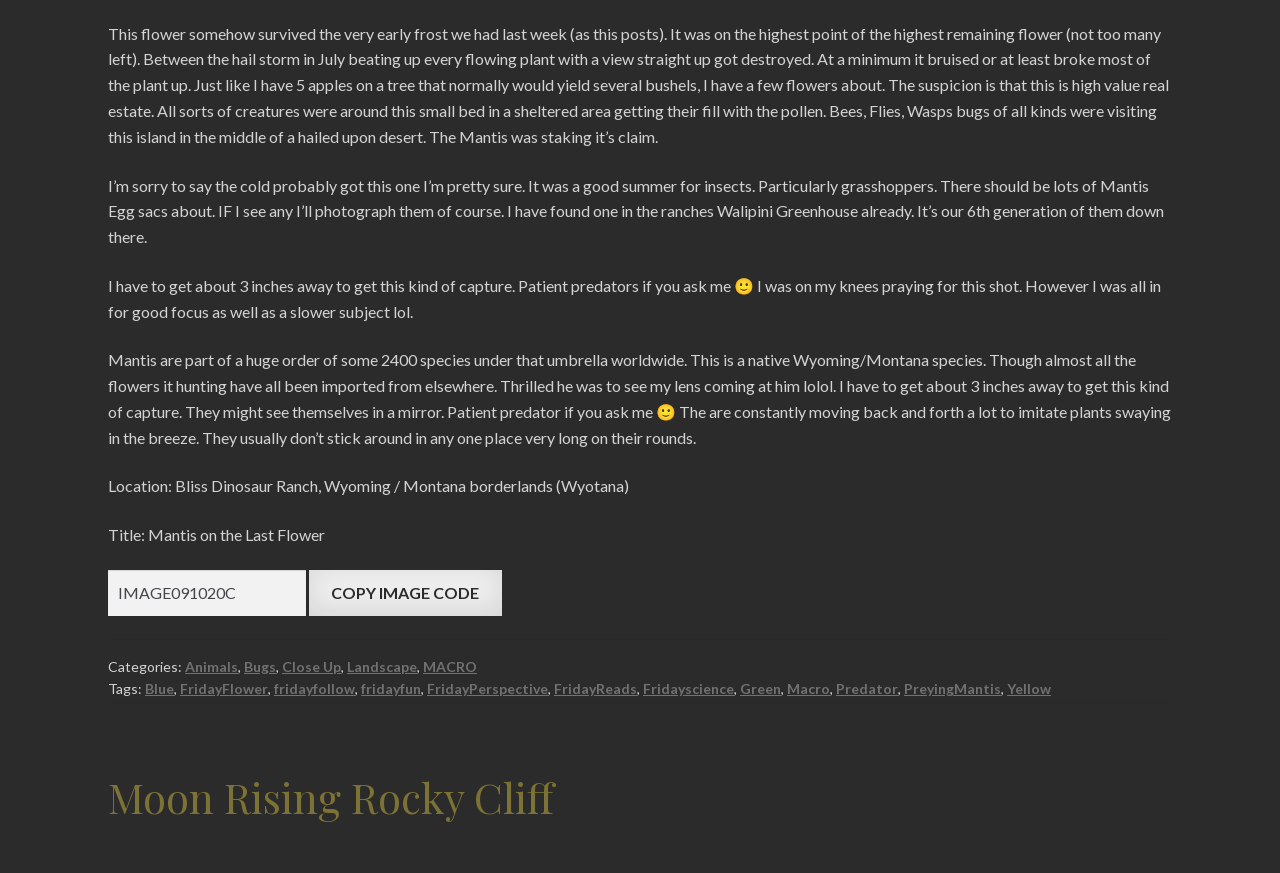What is the title of the image?
Please look at the screenshot and answer using one word or phrase.

Mantis on the Last Flower